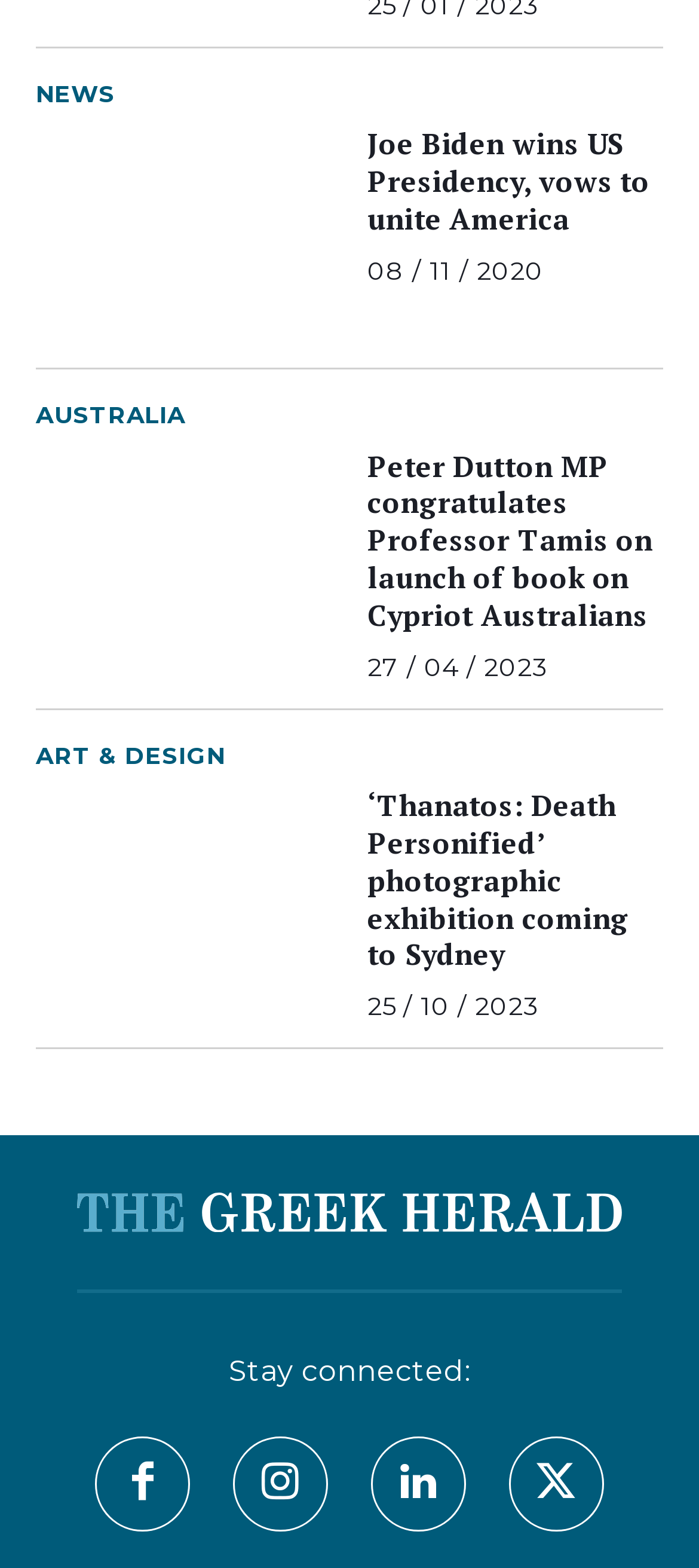Please identify the bounding box coordinates of the element's region that needs to be clicked to fulfill the following instruction: "Check 'Innovator Portfolio'". The bounding box coordinates should consist of four float numbers between 0 and 1, i.e., [left, top, right, bottom].

None